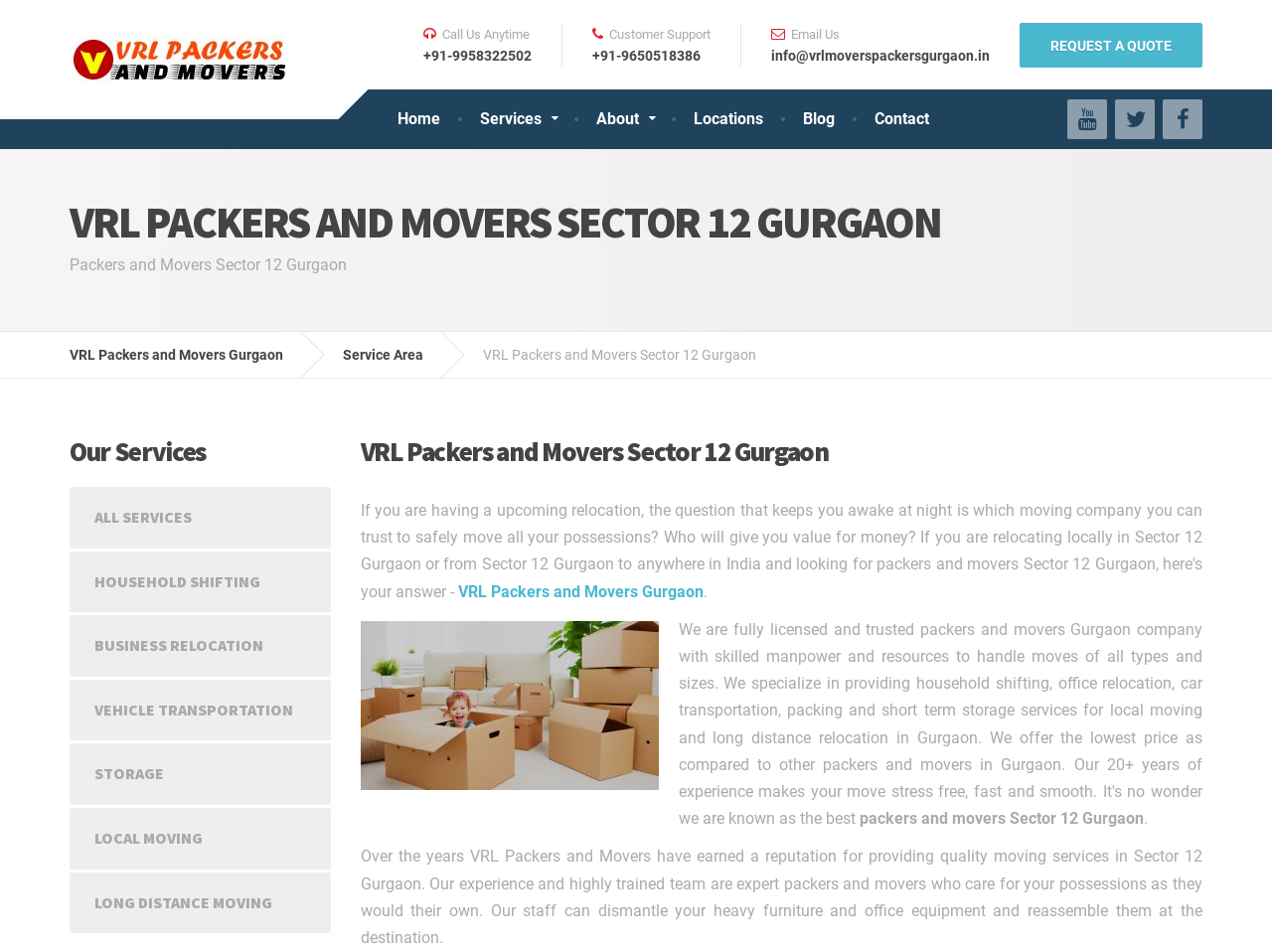Locate the bounding box coordinates of the area you need to click to fulfill this instruction: 'View services'. The coordinates must be in the form of four float numbers ranging from 0 to 1: [left, top, right, bottom].

[0.362, 0.094, 0.453, 0.157]